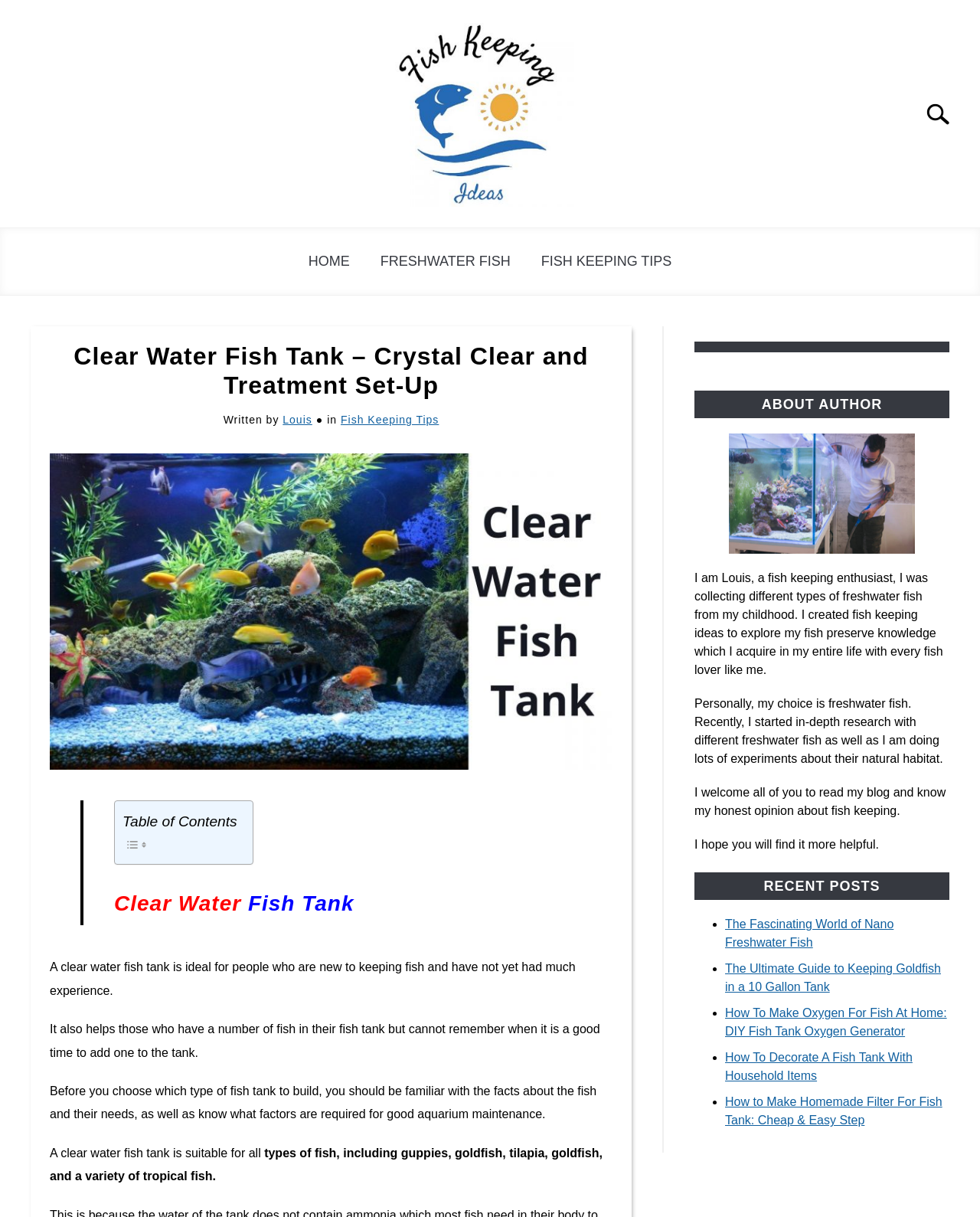Determine the bounding box of the UI element mentioned here: "Freshwater Fish". The coordinates must be in the format [left, top, right, bottom] with values ranging from 0 to 1.

[0.372, 0.188, 0.536, 0.217]